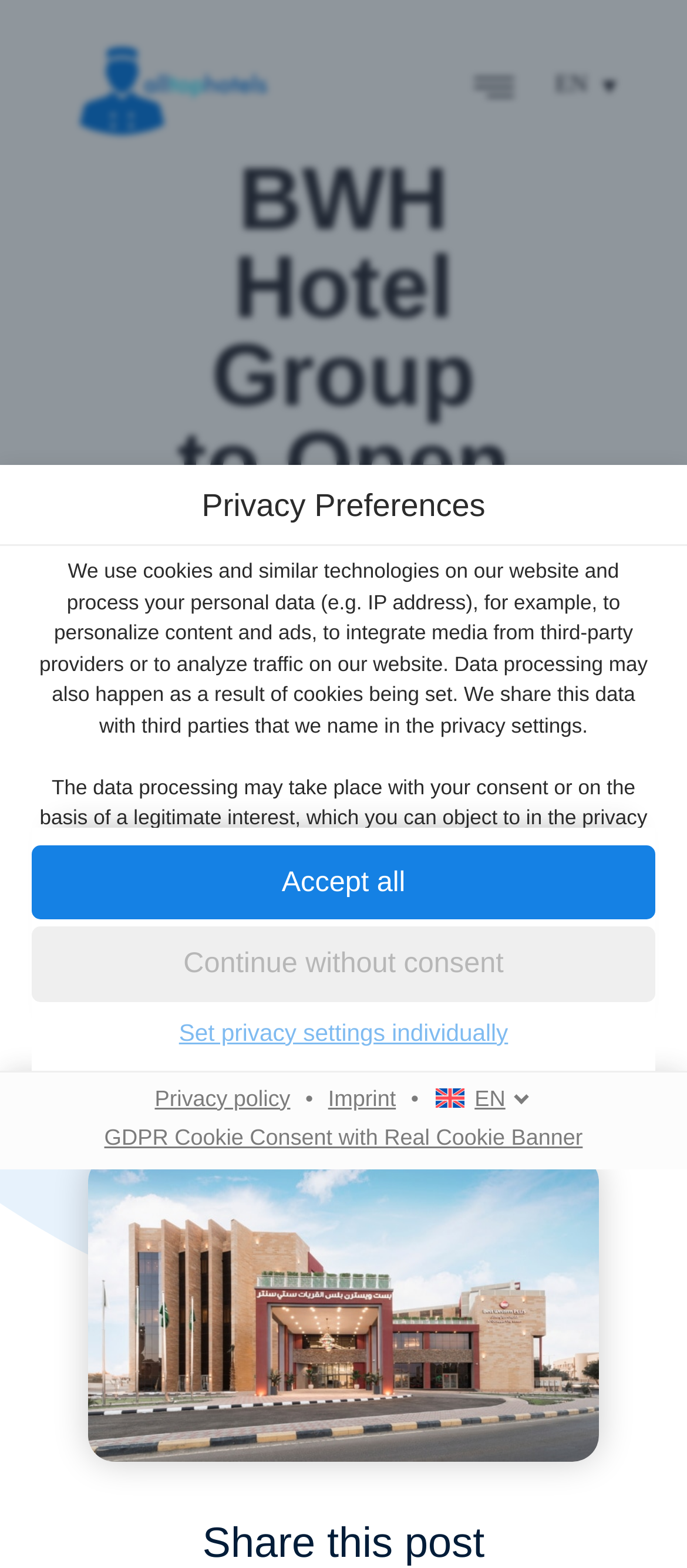Generate the title text from the webpage.

BWH Hotel Group to Open Four Hotels in The Middle East During 2022